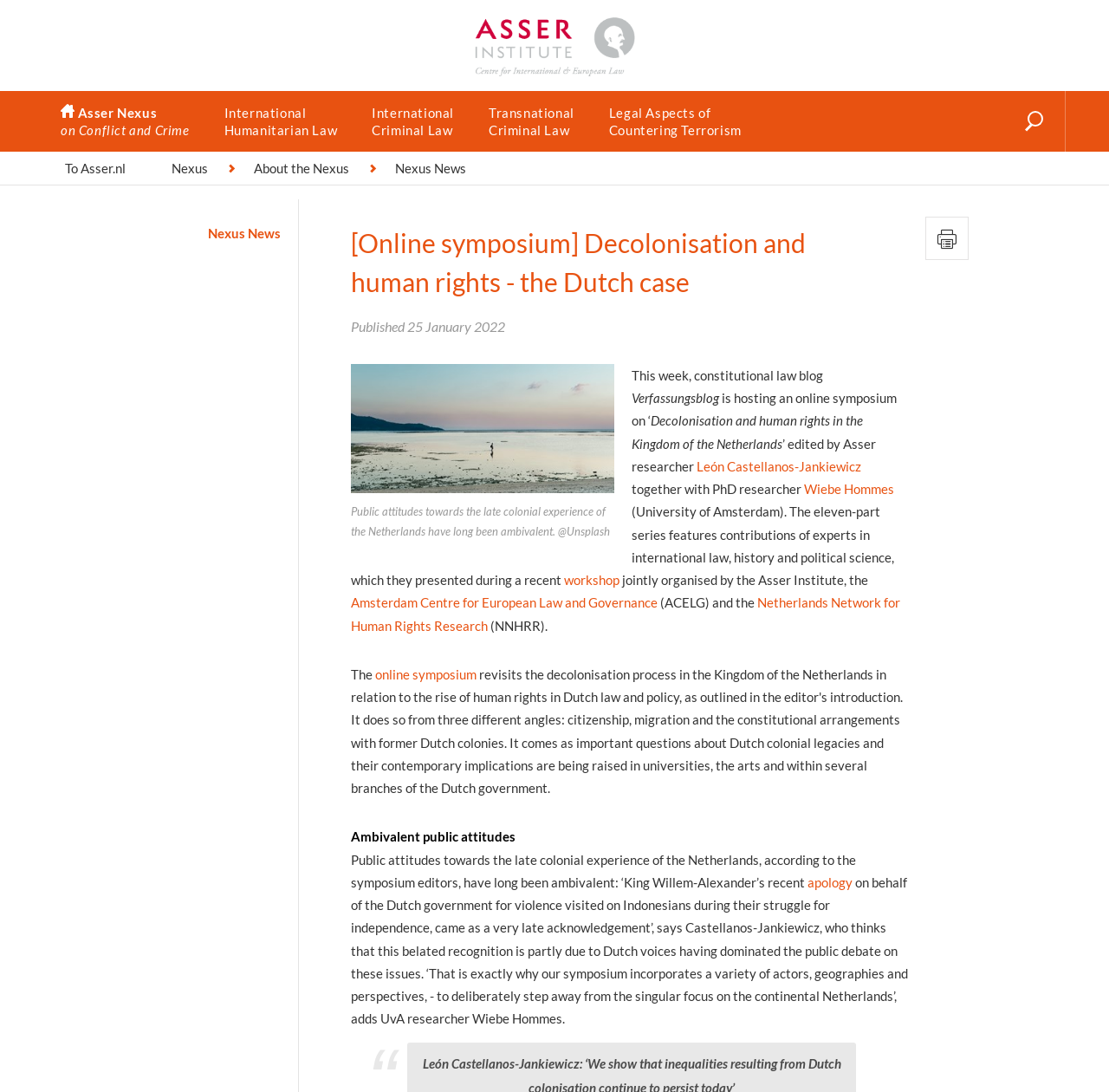Elaborate on the information and visuals displayed on the webpage.

The webpage is titled "Nexus News" and appears to be a news or blog page focused on international law and human rights. At the top of the page, there are several links to related organizations, including the Asser Institute and Asser Nexus on Conflict and Crime. Below these links, there are five links to specific areas of law, including International Humanitarian Law and Transnational Criminal Law.

To the right of these links, there is a search bar with a "Search" button. Below the search bar, there is a heading that reads "Nexus News" and a link to the same title.

The main content of the page is an article or blog post titled "[Online symposium] Decolonisation and human rights - the Dutch case". The article is divided into several sections, with headings and paragraphs of text. There is also an image with a caption and a figure with a description.

The article appears to be about an online symposium on decolonization and human rights in the Kingdom of the Netherlands, edited by Asser researcher León Castellanos-Jankiewicz and PhD researcher Wiebe Hommes. The symposium features contributions from experts in international law, history, and political science, and was jointly organized by the Asser Institute, the Amsterdam Centre for European Law and Governance, and the Netherlands Network for Human Rights Research.

Throughout the article, there are links to related organizations and individuals, as well as to specific terms and concepts, such as "decolonization" and "human rights". The text is dense and academic in tone, suggesting that the page is intended for an audience with a background in law or human rights.